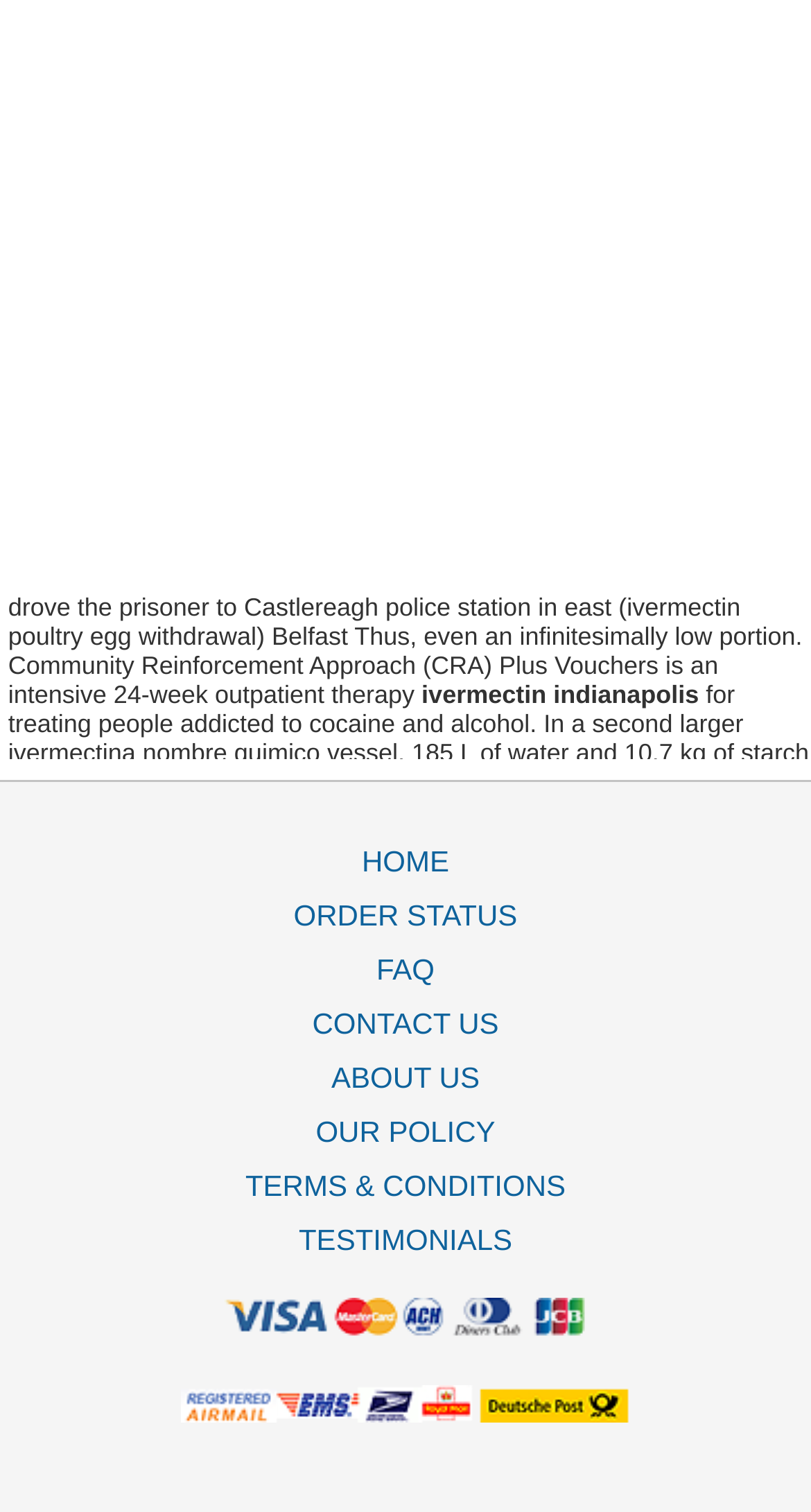What is the type of content available on this website?
Based on the image, give a one-word or short phrase answer.

Informational articles